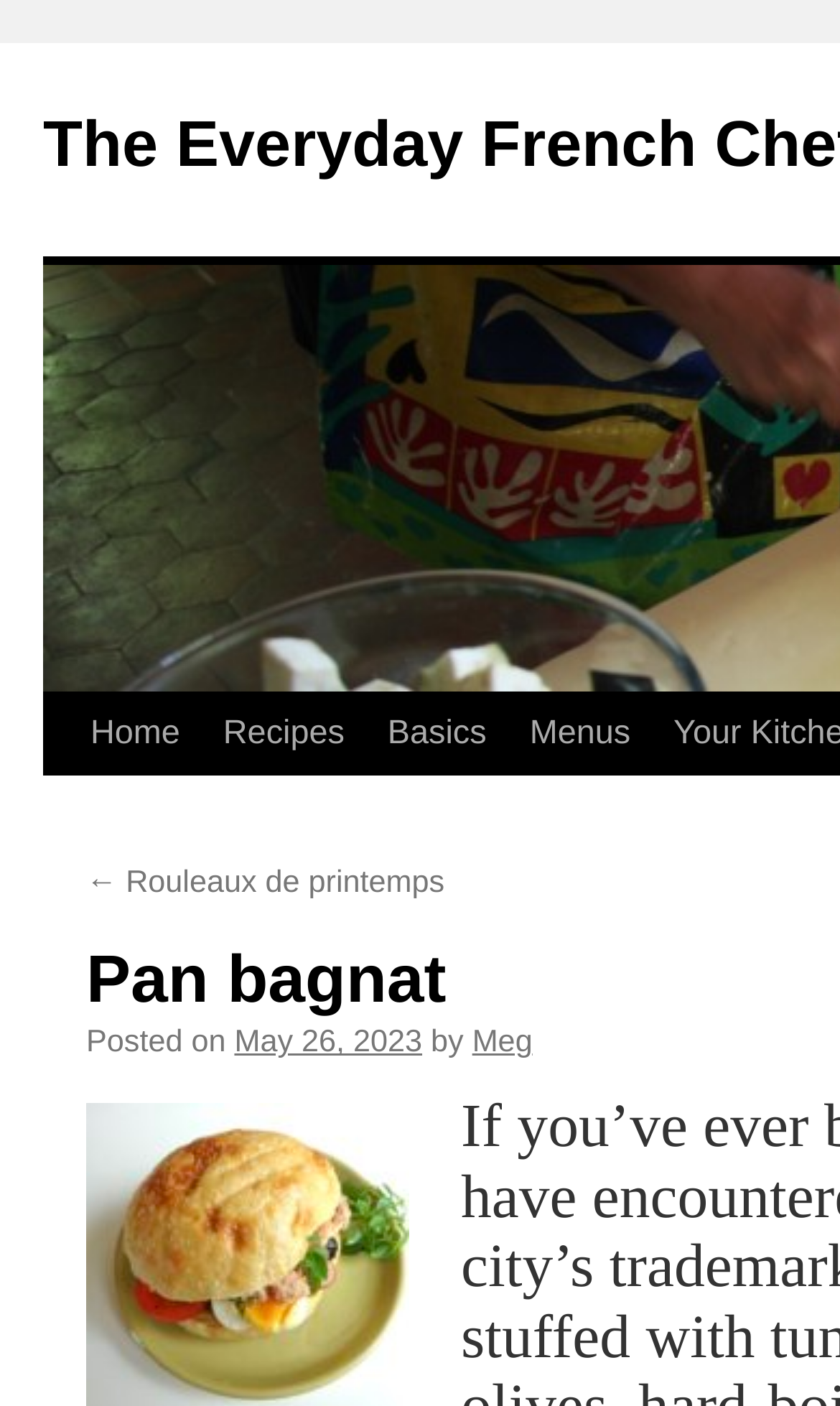Please identify the bounding box coordinates of the clickable region that I should interact with to perform the following instruction: "view recipes". The coordinates should be expressed as four float numbers between 0 and 1, i.e., [left, top, right, bottom].

[0.24, 0.493, 0.436, 0.552]